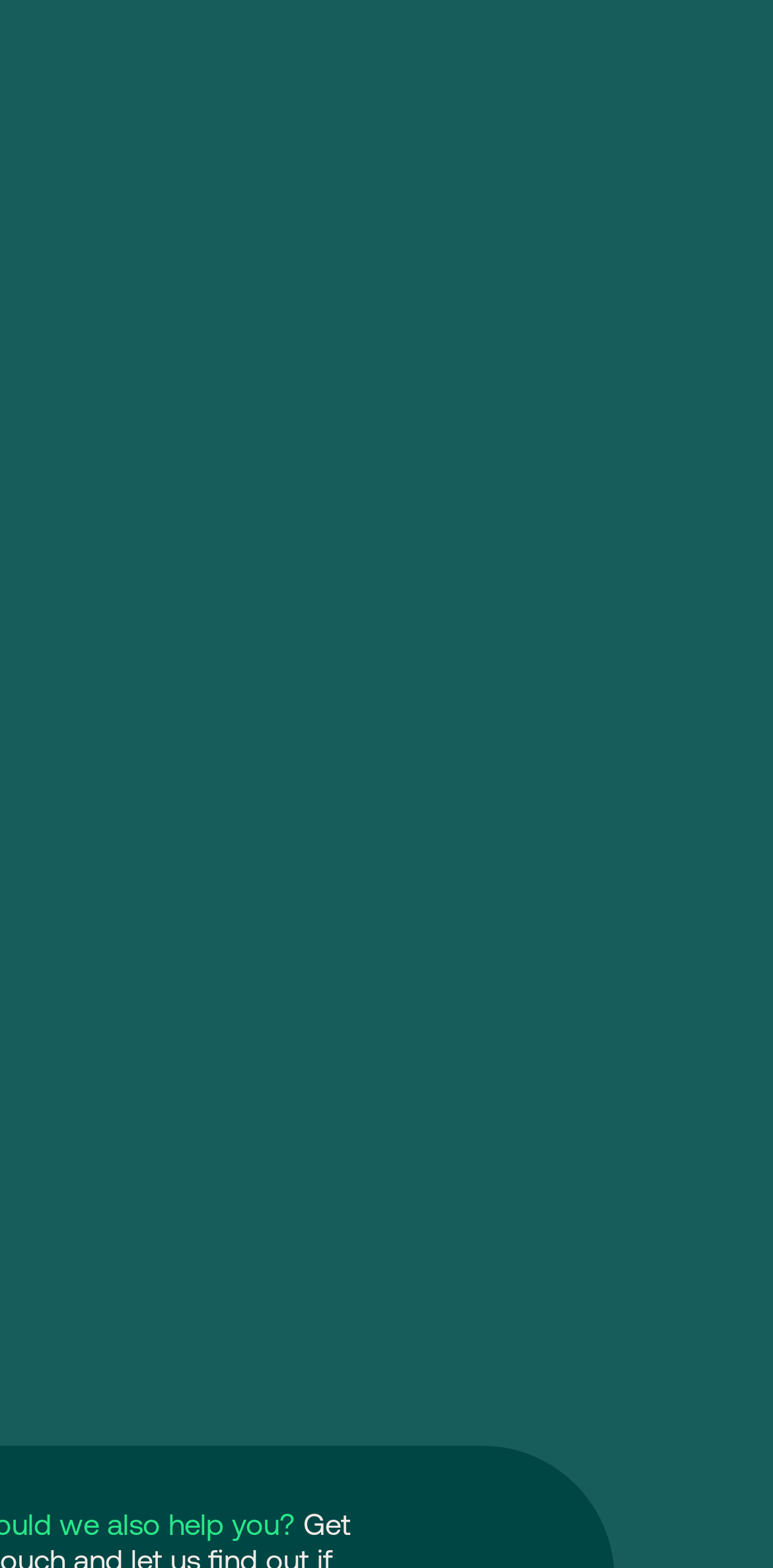Give a succinct answer to this question in a single word or phrase: 
What is the first link in the top menu?

Competitor Analysis